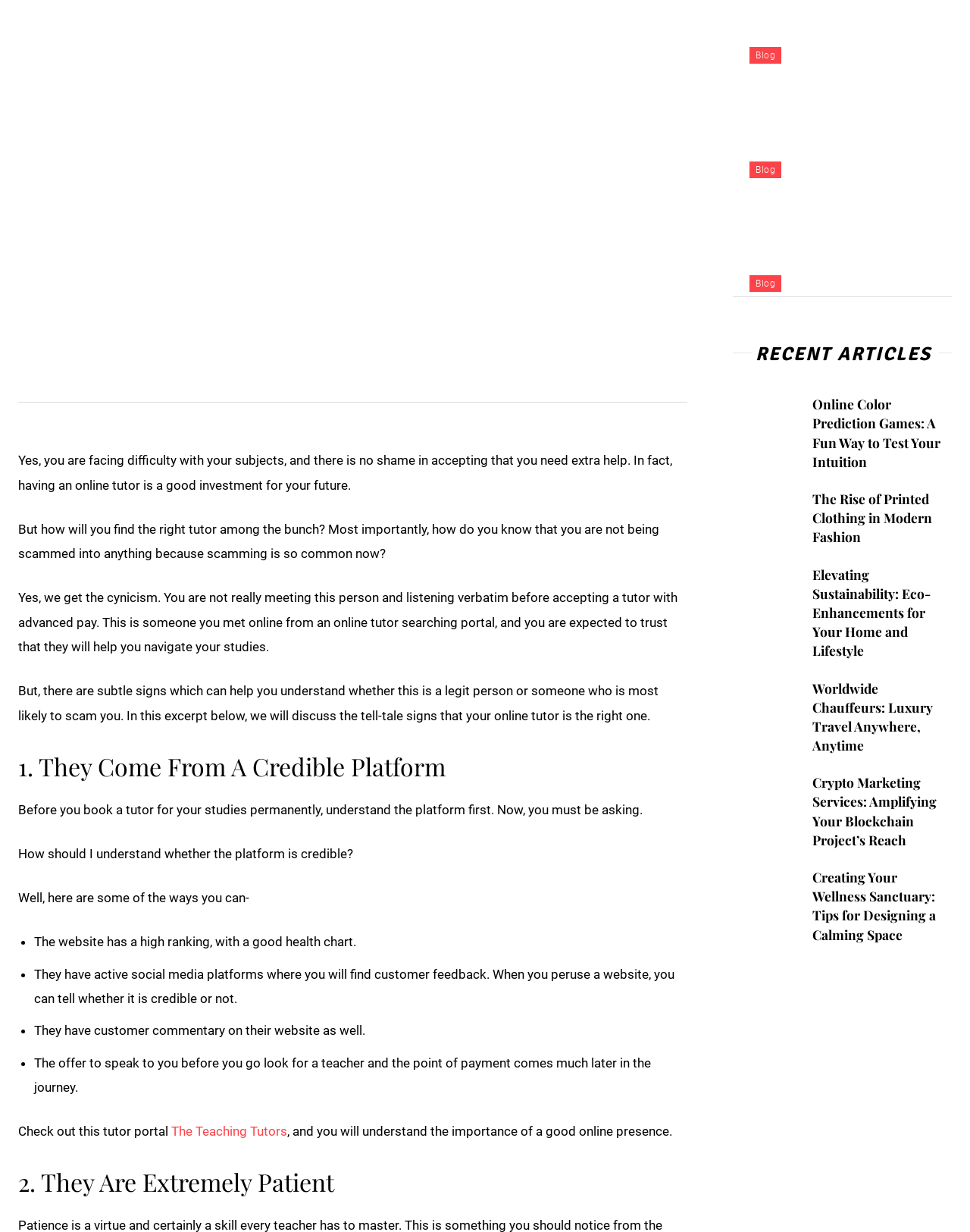Provide the bounding box coordinates of the HTML element described by the text: "The Teaching Tutors". The coordinates should be in the format [left, top, right, bottom] with values between 0 and 1.

[0.177, 0.912, 0.296, 0.924]